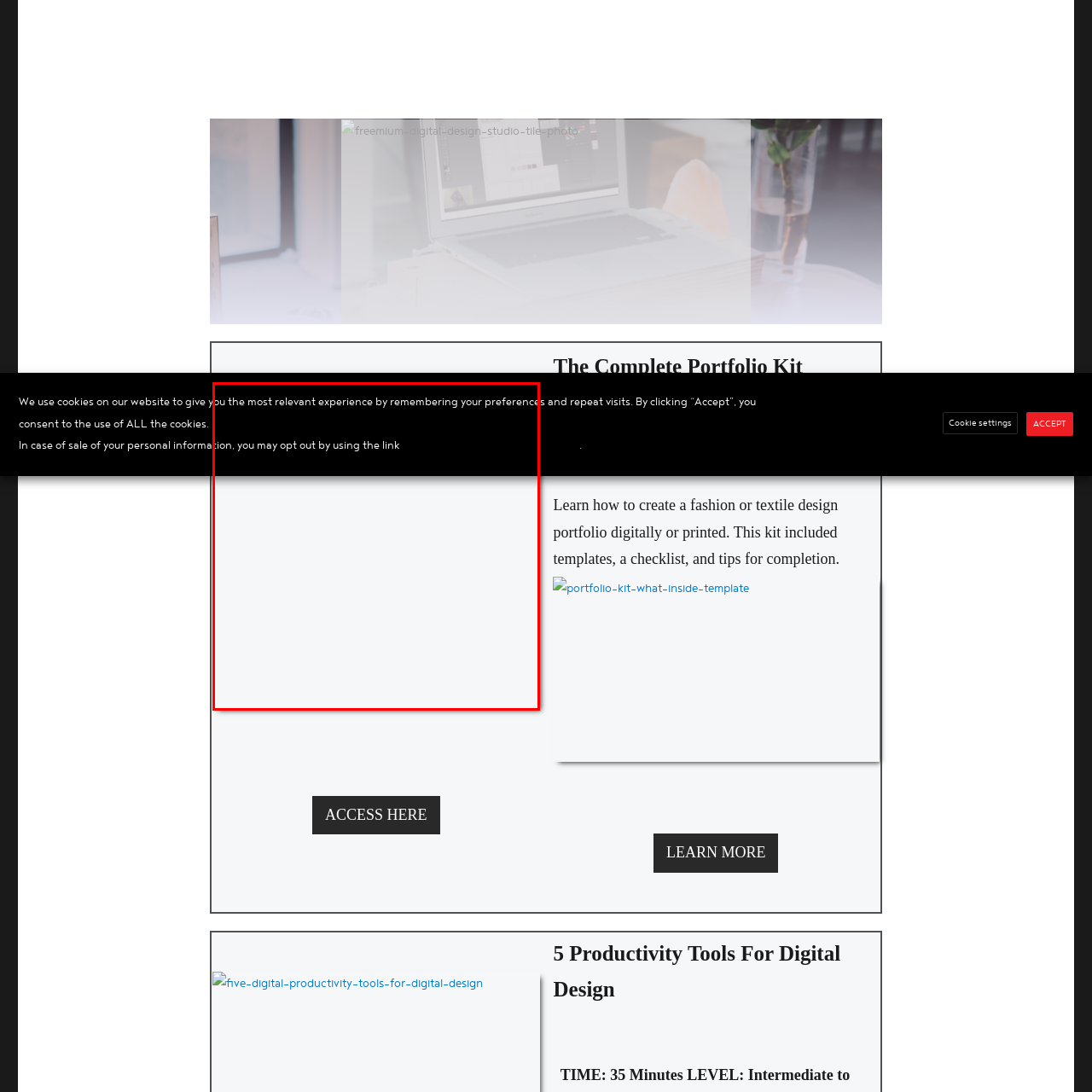Analyze the image surrounded by the red outline and answer the ensuing question with as much detail as possible based on the image:
What does a portfolio aim to convey?

A fashion design portfolio aims to convey a personal narrative of the designer's journey and creative process. It is not only a professional representation but also a story that showcases the designer's growth, evolution, and artistic vision.